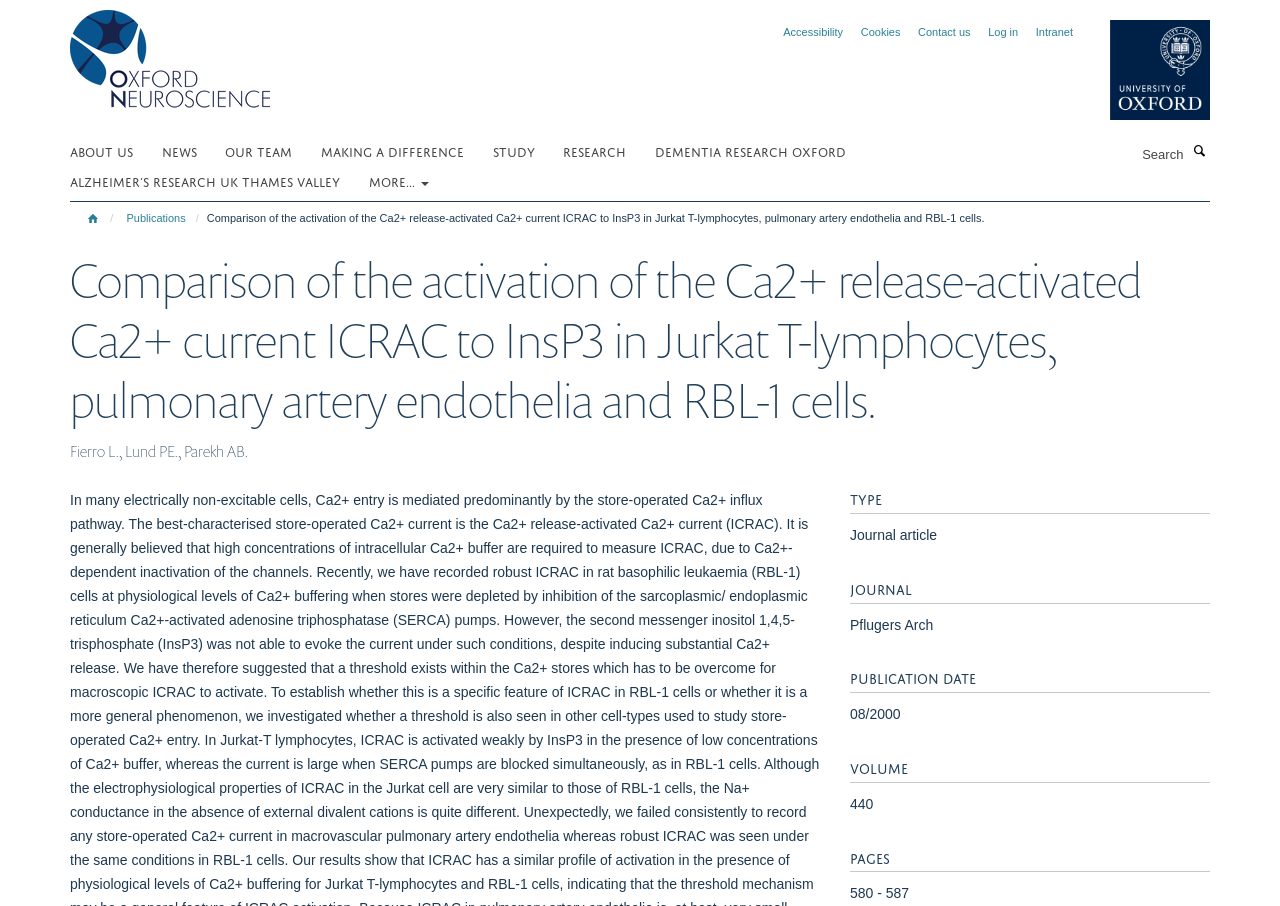Please determine the bounding box coordinates of the clickable area required to carry out the following instruction: "Log in". The coordinates must be four float numbers between 0 and 1, represented as [left, top, right, bottom].

[0.772, 0.029, 0.795, 0.042]